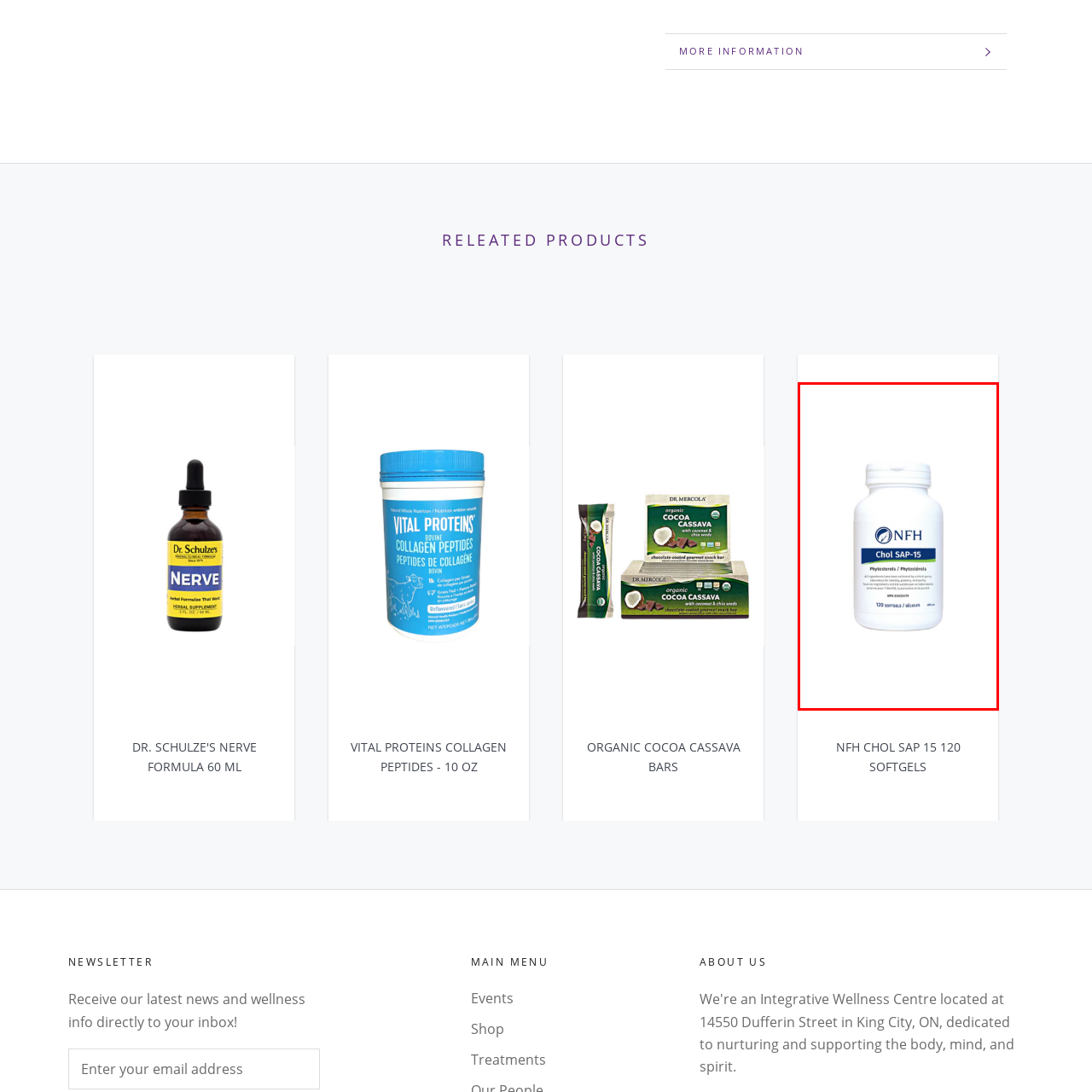Craft an in-depth description of the visual elements captured within the red box.

The image features a clearly labeled bottle of NFH Chol SAP-15, a dietary supplement. The bottle is predominantly white with a blue label that prominently displays the product name "Chol SAP-15" along with the term "Phytosterols / Phytostérols." It contains 120 softgels, as indicated on the bottom of the label. This product is part of a health and wellness regimen, likely aimed at supporting cholesterol levels and overall cardiovascular health. The clean and professional packaging design suggests a focus on quality and efficacy, appealing to health-conscious consumers looking for dietary support.